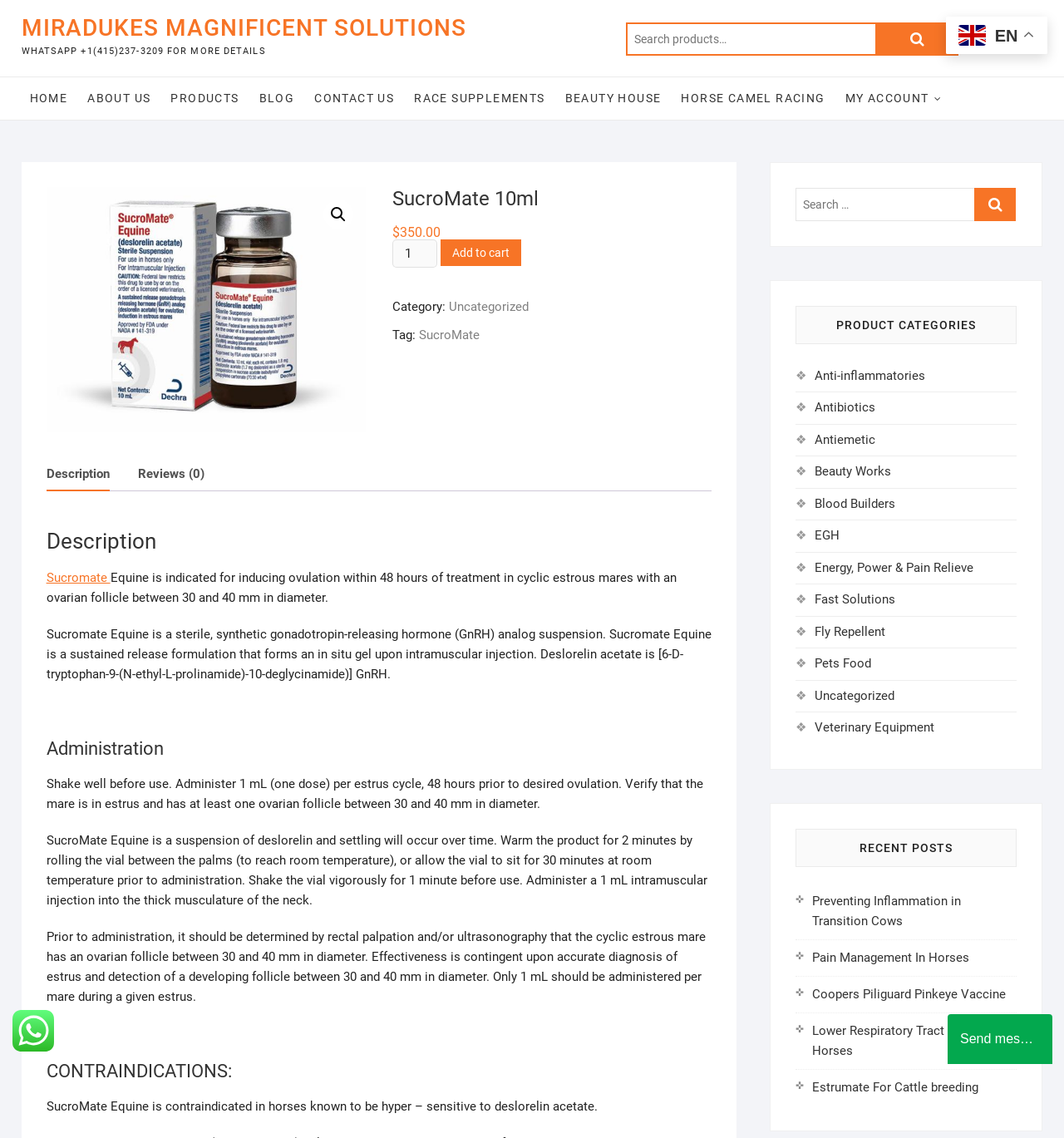Please identify the bounding box coordinates of the element on the webpage that should be clicked to follow this instruction: "Contact us". The bounding box coordinates should be given as four float numbers between 0 and 1, formatted as [left, top, right, bottom].

[0.288, 0.068, 0.378, 0.104]